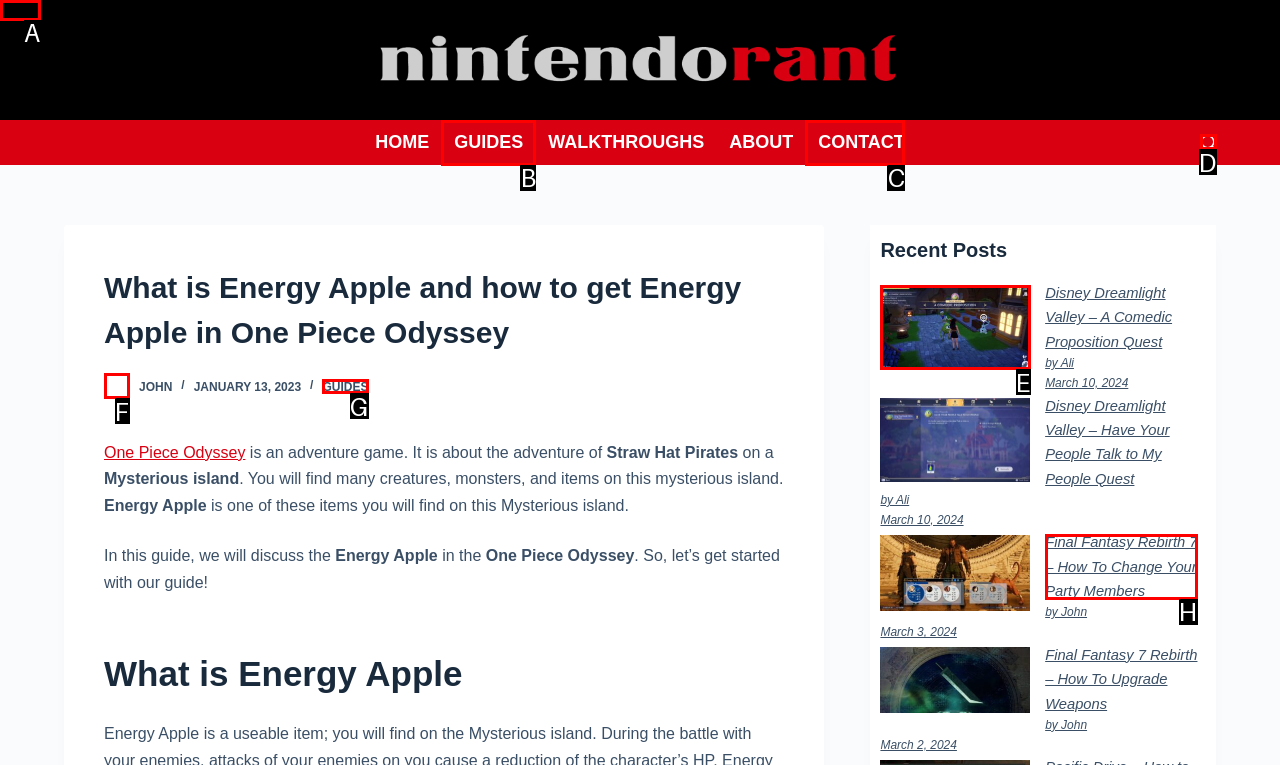Indicate which UI element needs to be clicked to fulfill the task: Search for something
Answer with the letter of the chosen option from the available choices directly.

D